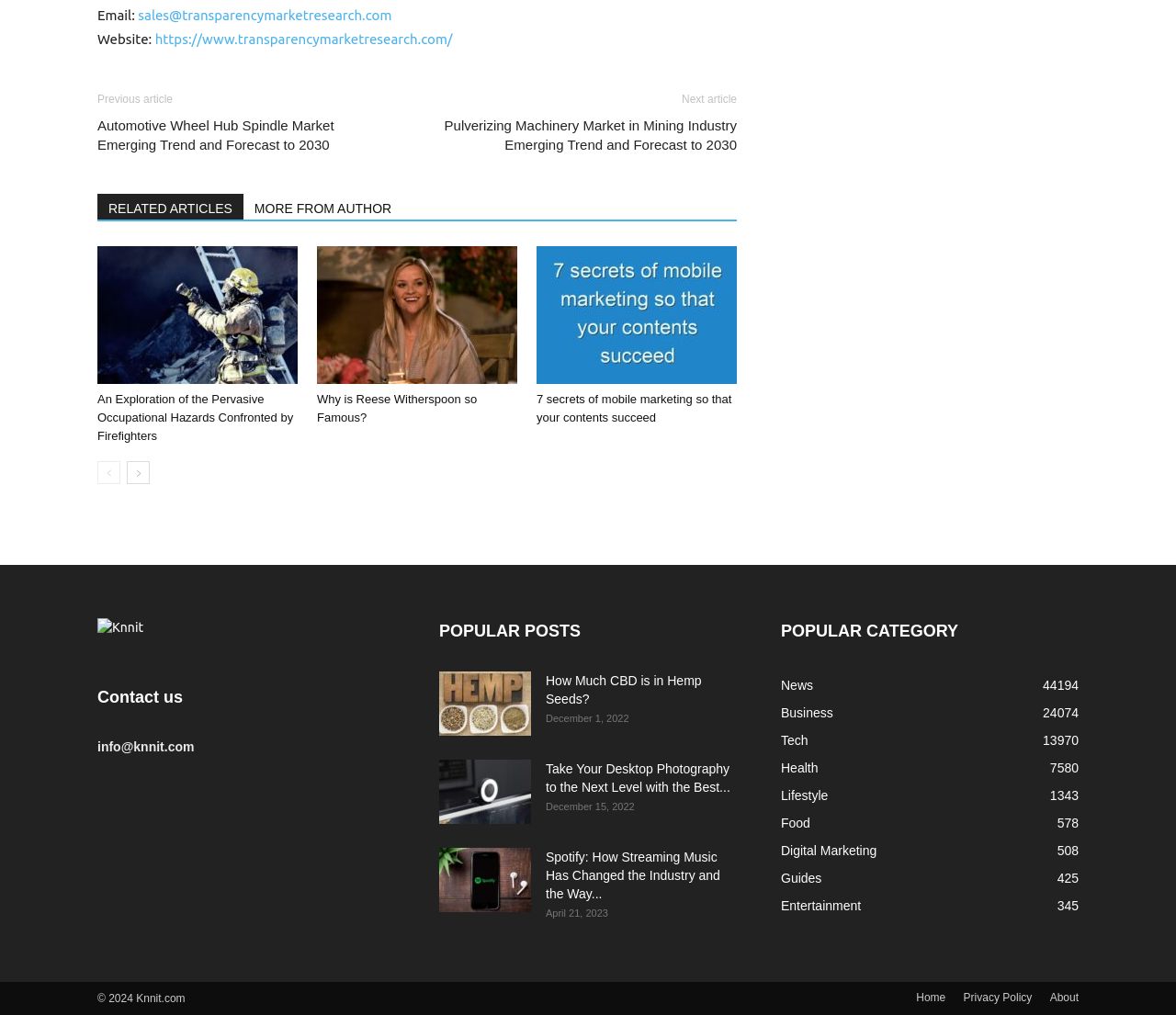Please respond to the question using a single word or phrase:
How many categories are listed in the 'POPULAR CATEGORY' section?

9